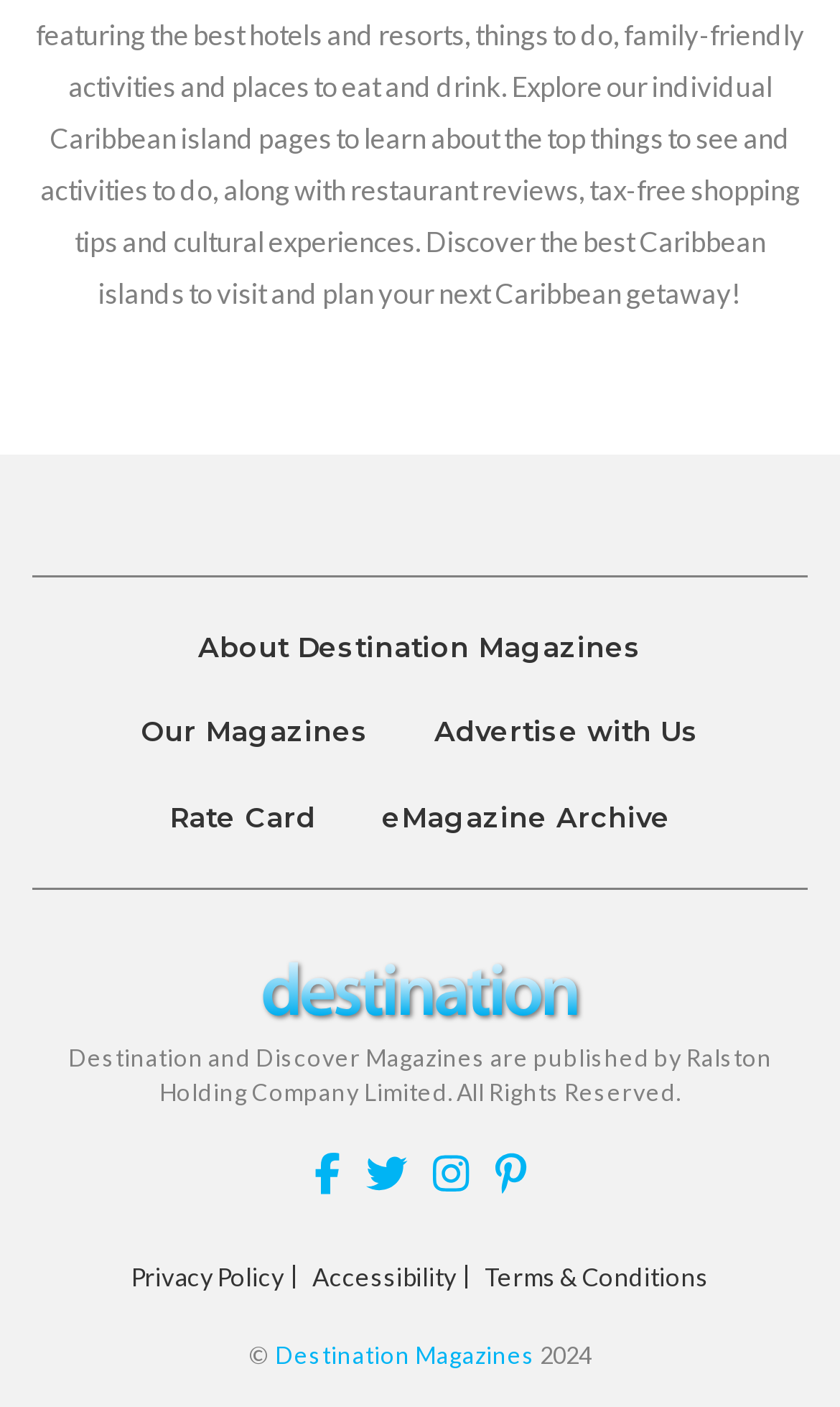Provide a short, one-word or phrase answer to the question below:
What is the copyright year of the website?

2024